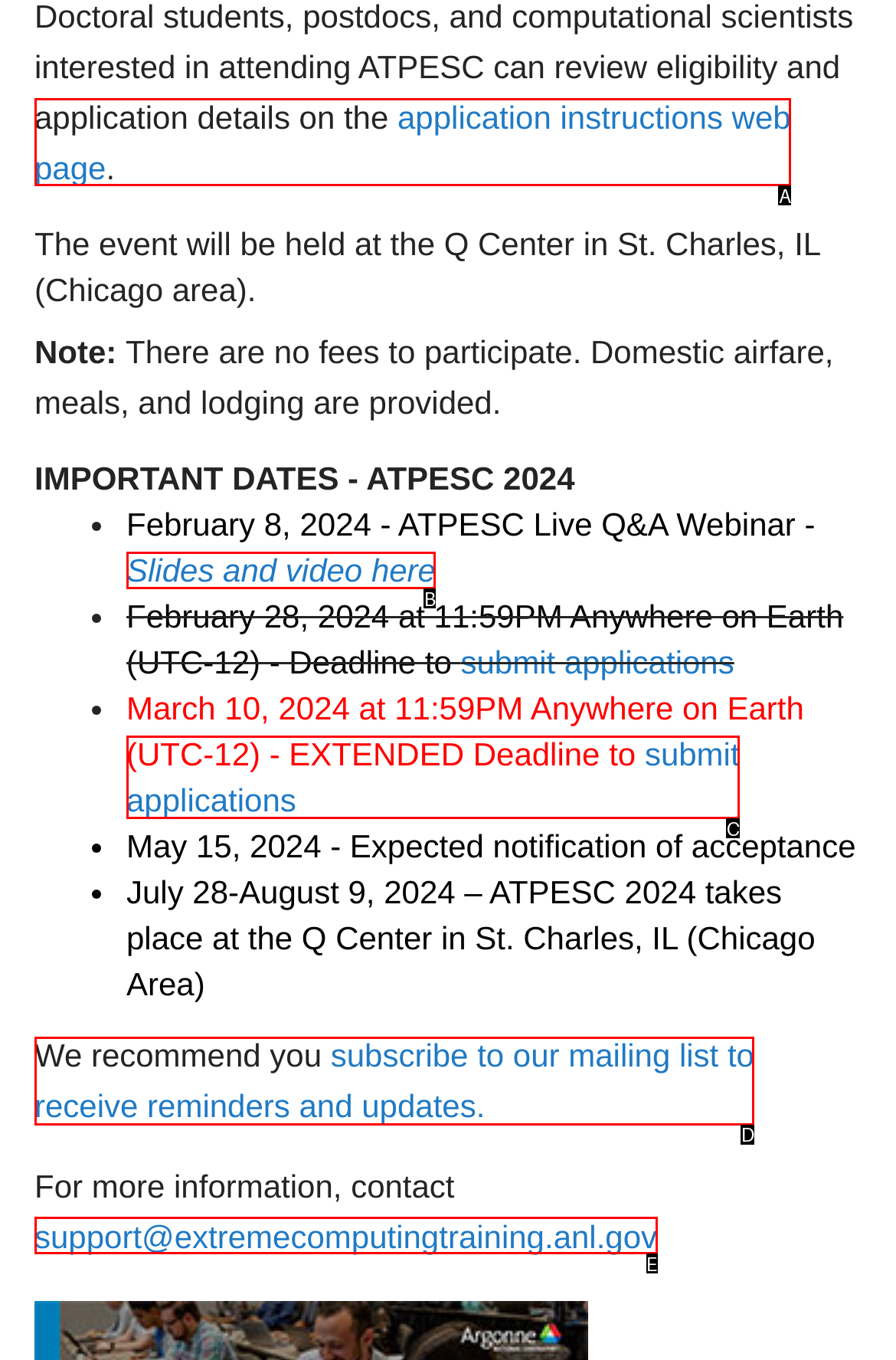Tell me which one HTML element best matches the description: support@extremecomputingtraining.anl.gov
Answer with the option's letter from the given choices directly.

E